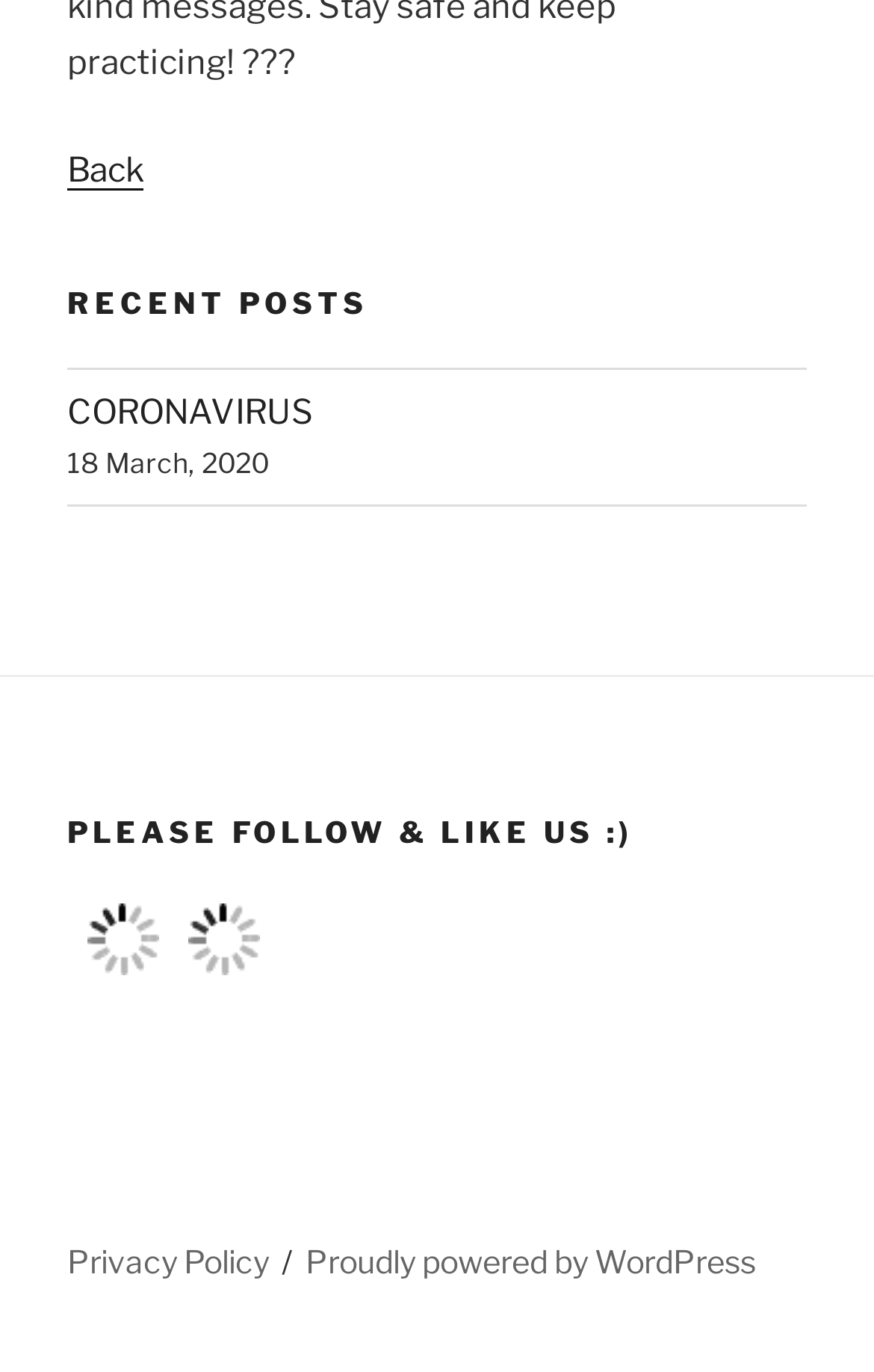Please indicate the bounding box coordinates for the clickable area to complete the following task: "go back". The coordinates should be specified as four float numbers between 0 and 1, i.e., [left, top, right, bottom].

[0.077, 0.109, 0.164, 0.138]